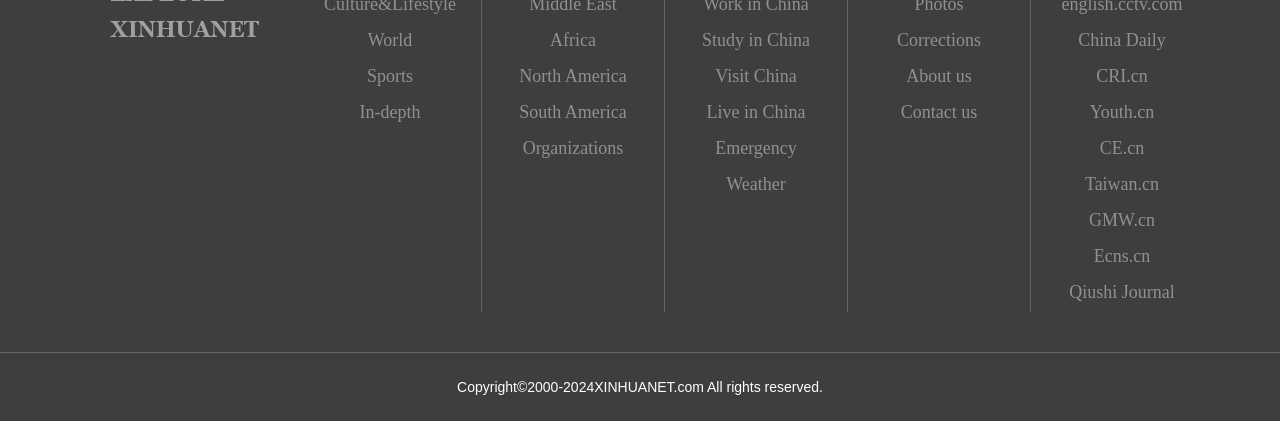Answer the question below using just one word or a short phrase: 
What is the name of the last website in the bottom-right section?

Qiushi Journal